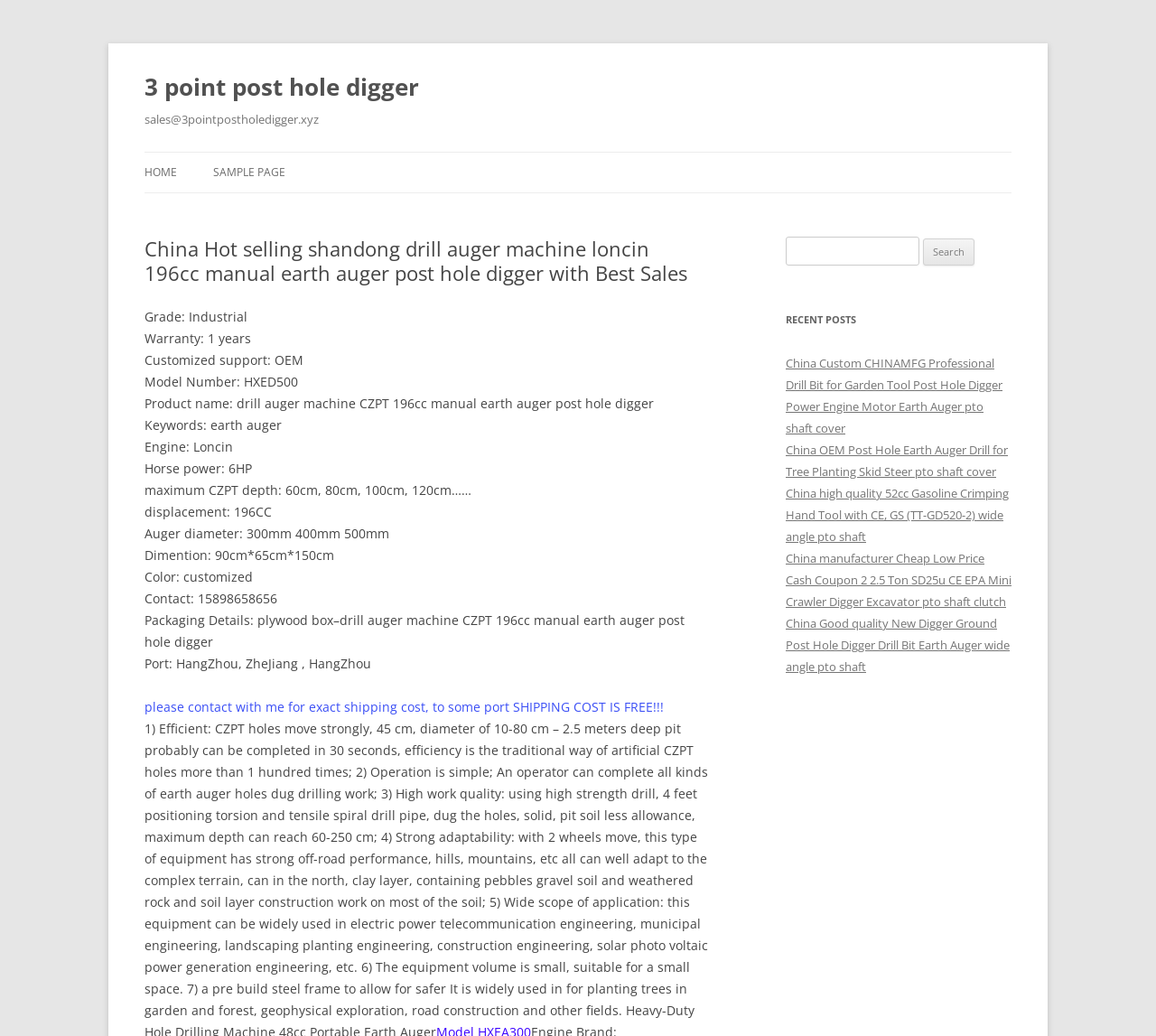What is the warranty period?
Based on the visual, give a brief answer using one word or a short phrase.

1 year